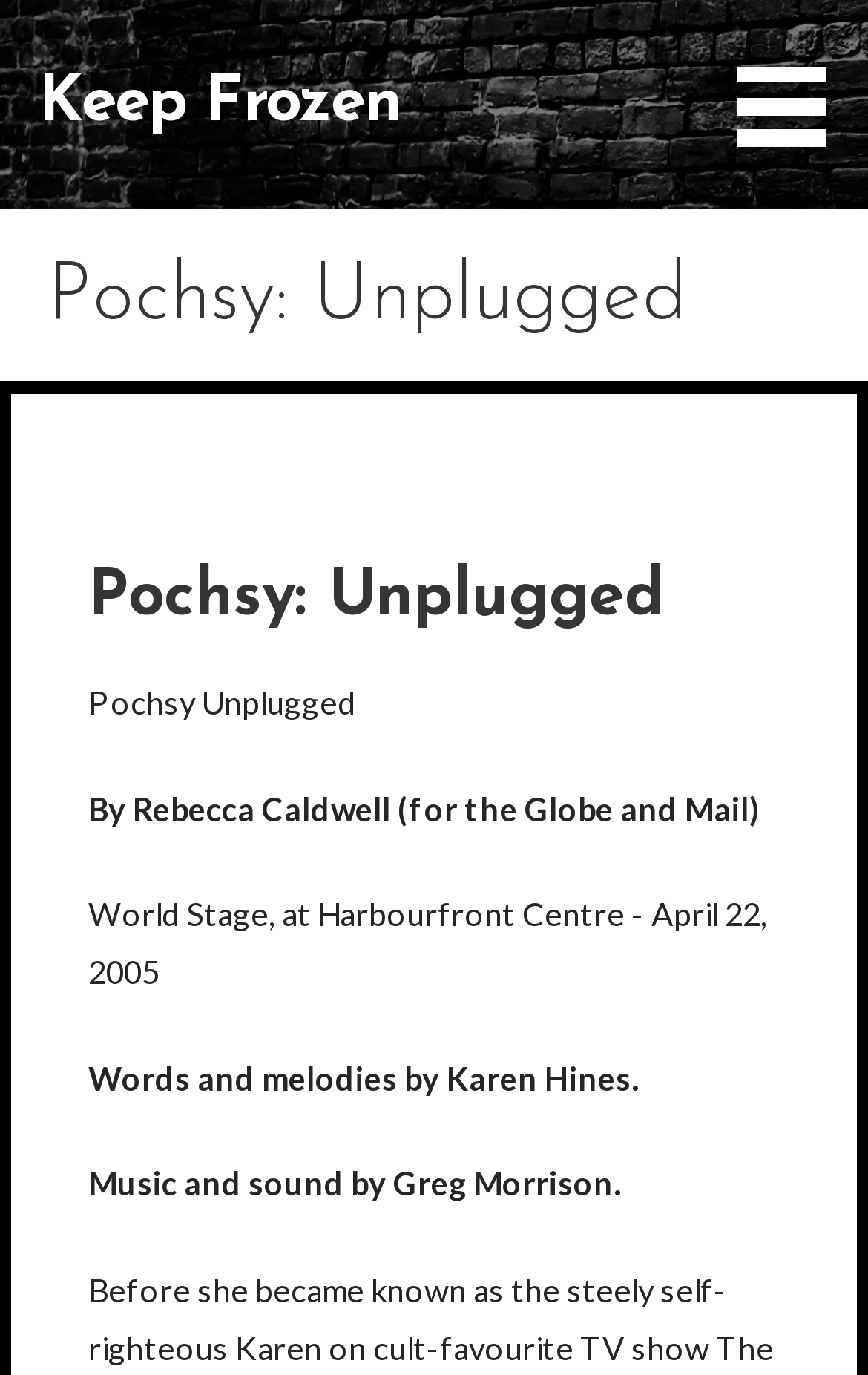Please reply to the following question using a single word or phrase: 
Who wrote the words and melodies?

Karen Hines